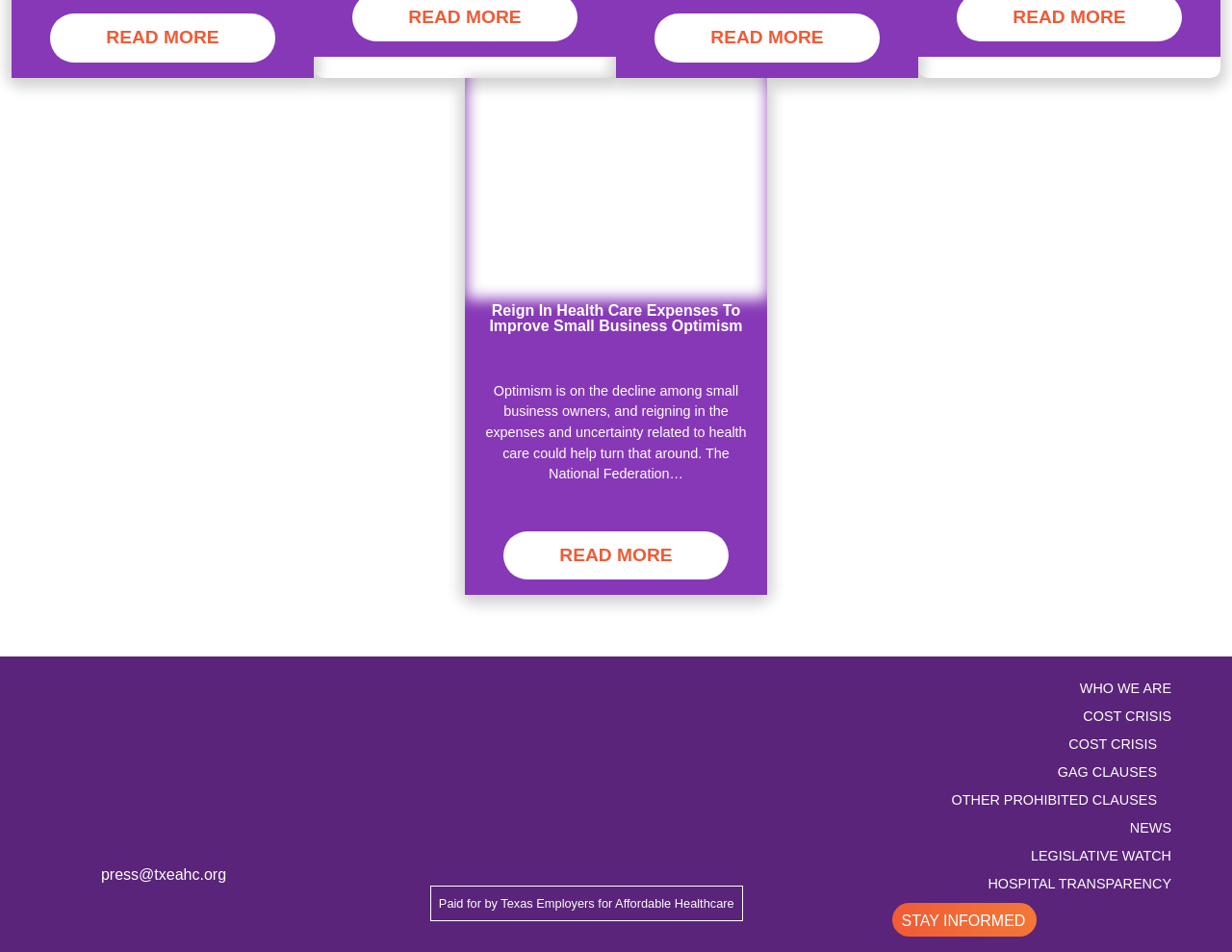Please provide a one-word or short phrase answer to the question:
What is the organization's logo located at?

Top left